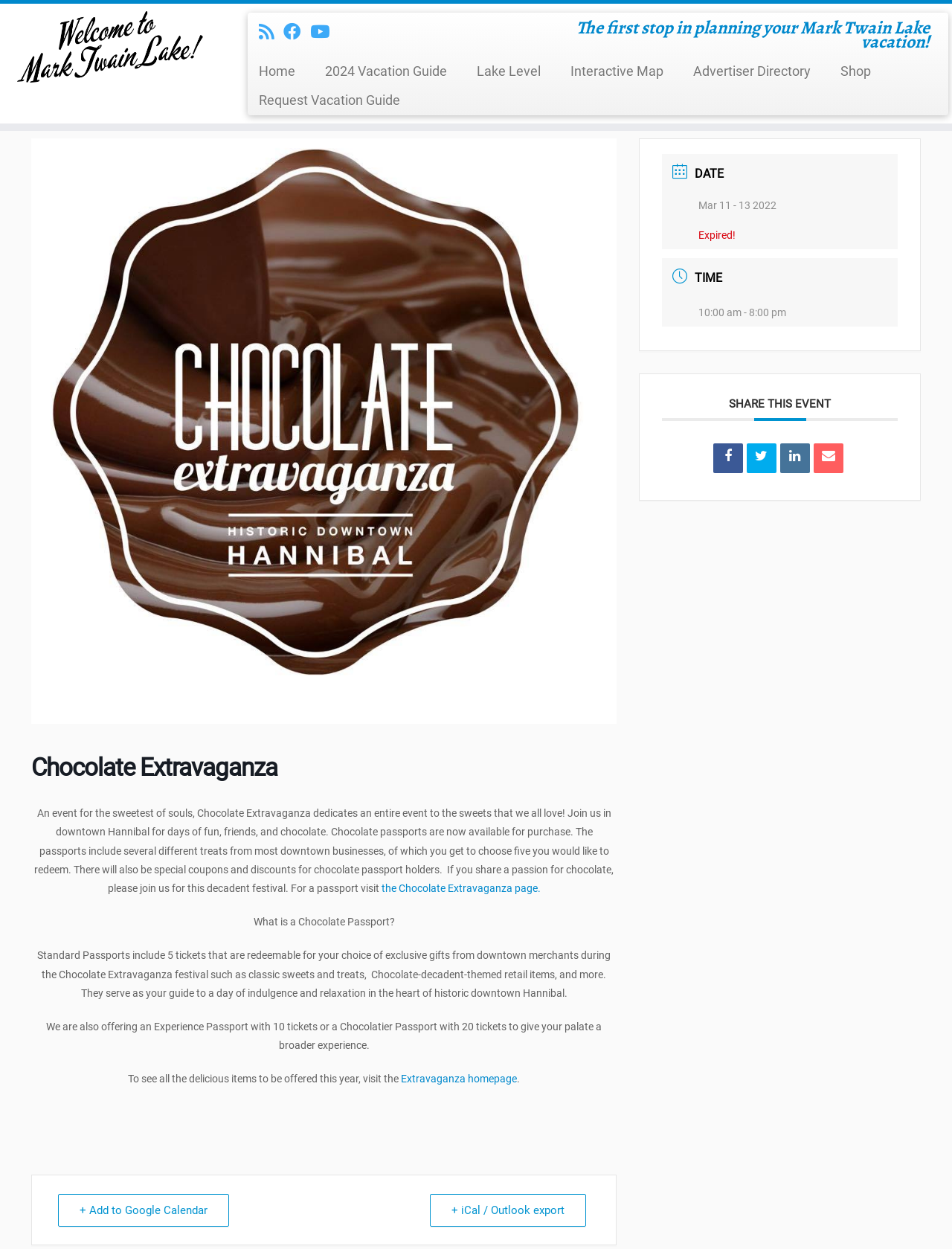Please identify the bounding box coordinates of the area that needs to be clicked to fulfill the following instruction: "Get Chocolate Passport details."

[0.401, 0.706, 0.568, 0.716]